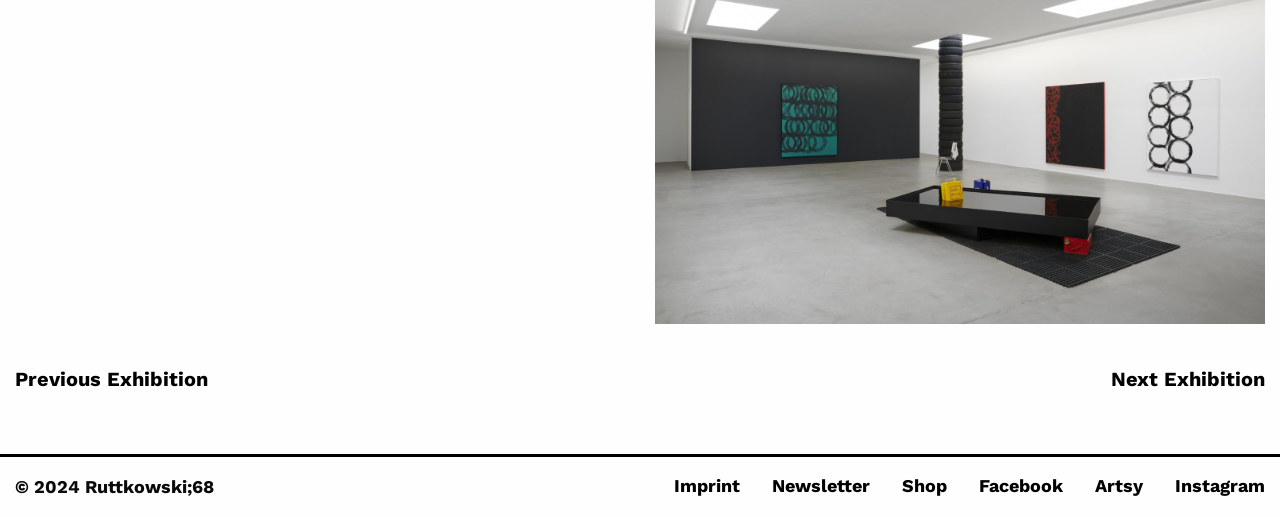What is the purpose of the 'Shop' link?
Kindly offer a comprehensive and detailed response to the question.

The 'Shop' link is likely used to navigate to an online store or shopping platform where users can purchase items related to the webpage's content. This link suggests that the webpage is related to an art gallery or exhibition space, and users can use this link to buy art pieces or merchandise.